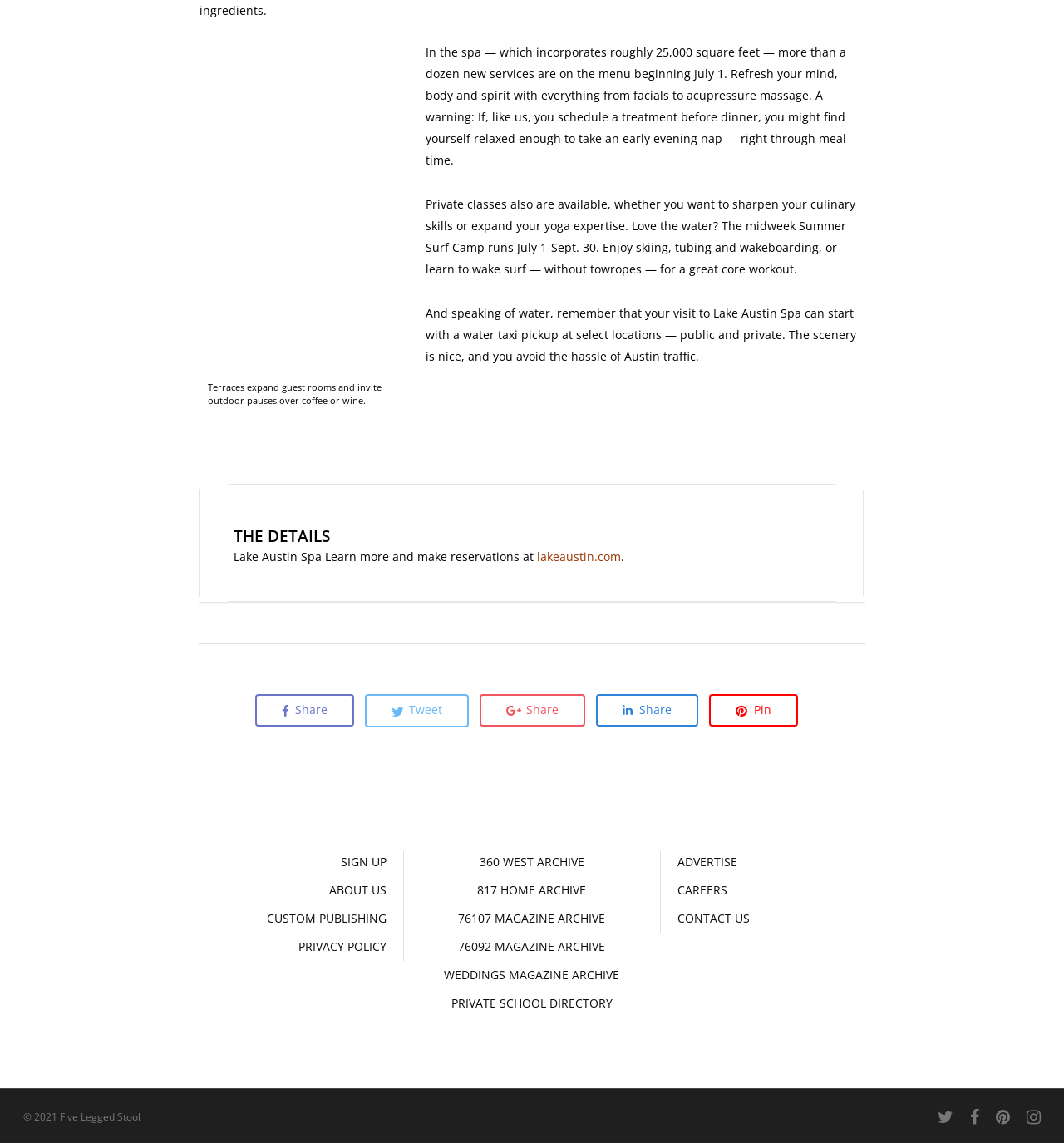Determine the bounding box coordinates of the clickable element necessary to fulfill the instruction: "Click the 'SIGN UP' link". Provide the coordinates as four float numbers within the 0 to 1 range, i.e., [left, top, right, bottom].

[0.165, 0.744, 0.363, 0.763]